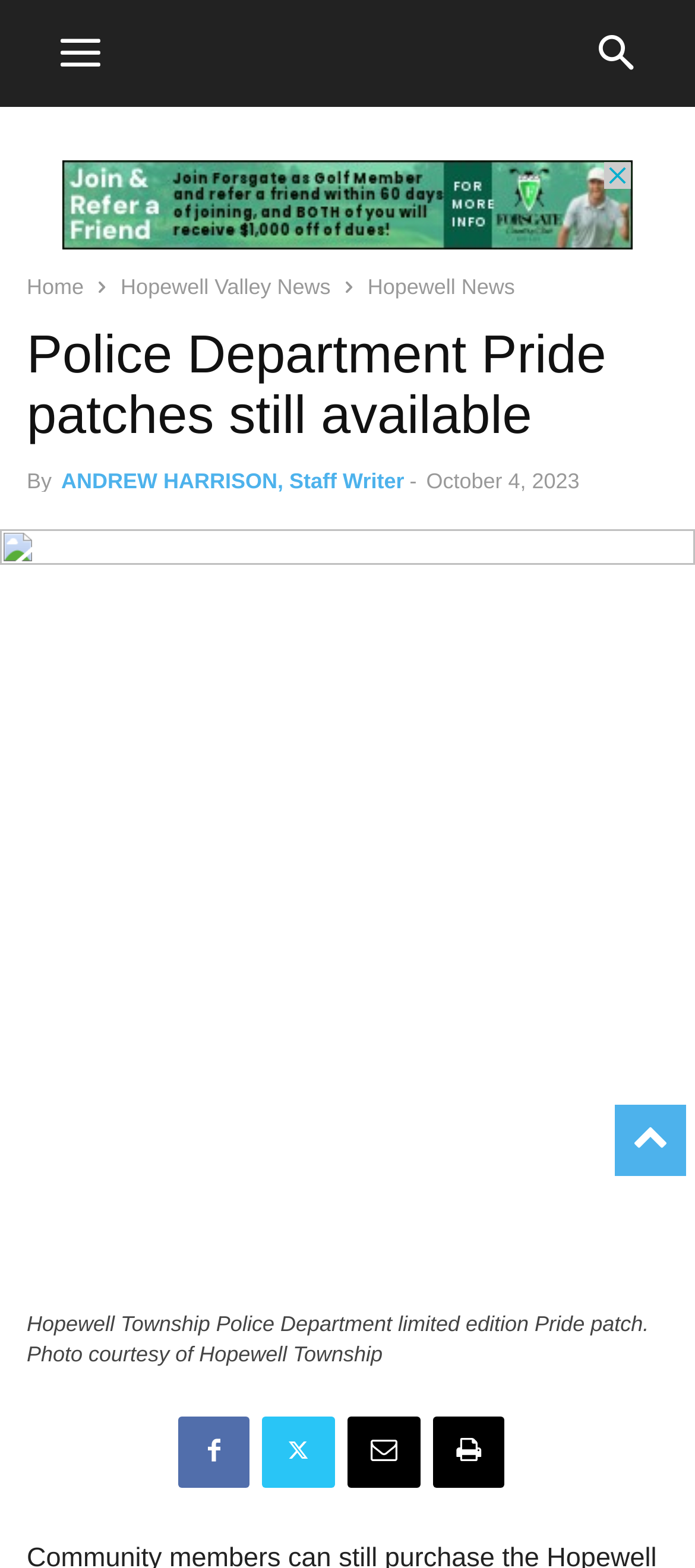Identify and generate the primary title of the webpage.

Police Department Pride patches still available